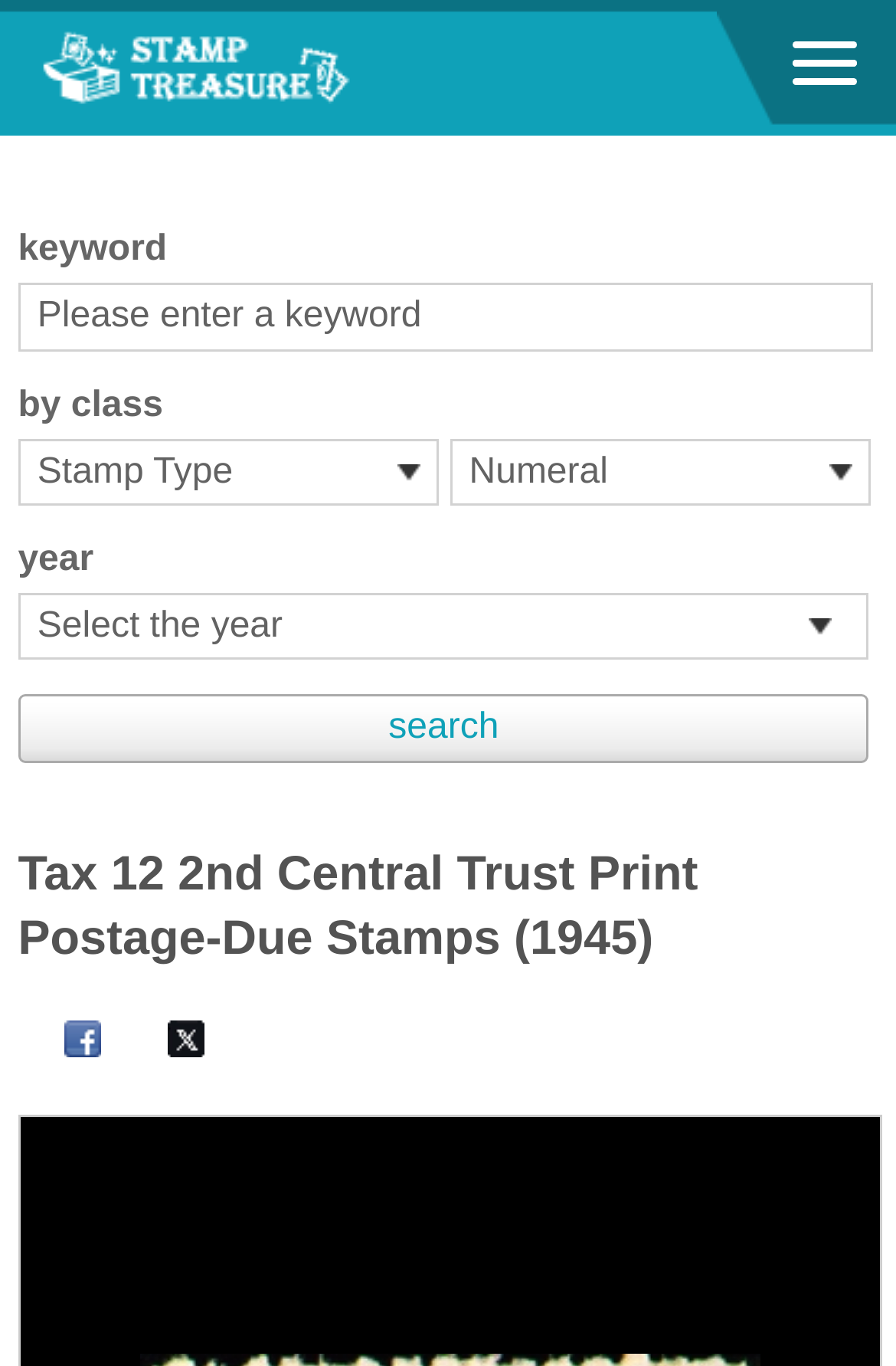What is the purpose of the textbox?
Using the image, provide a concise answer in one word or a short phrase.

Enter a keyword